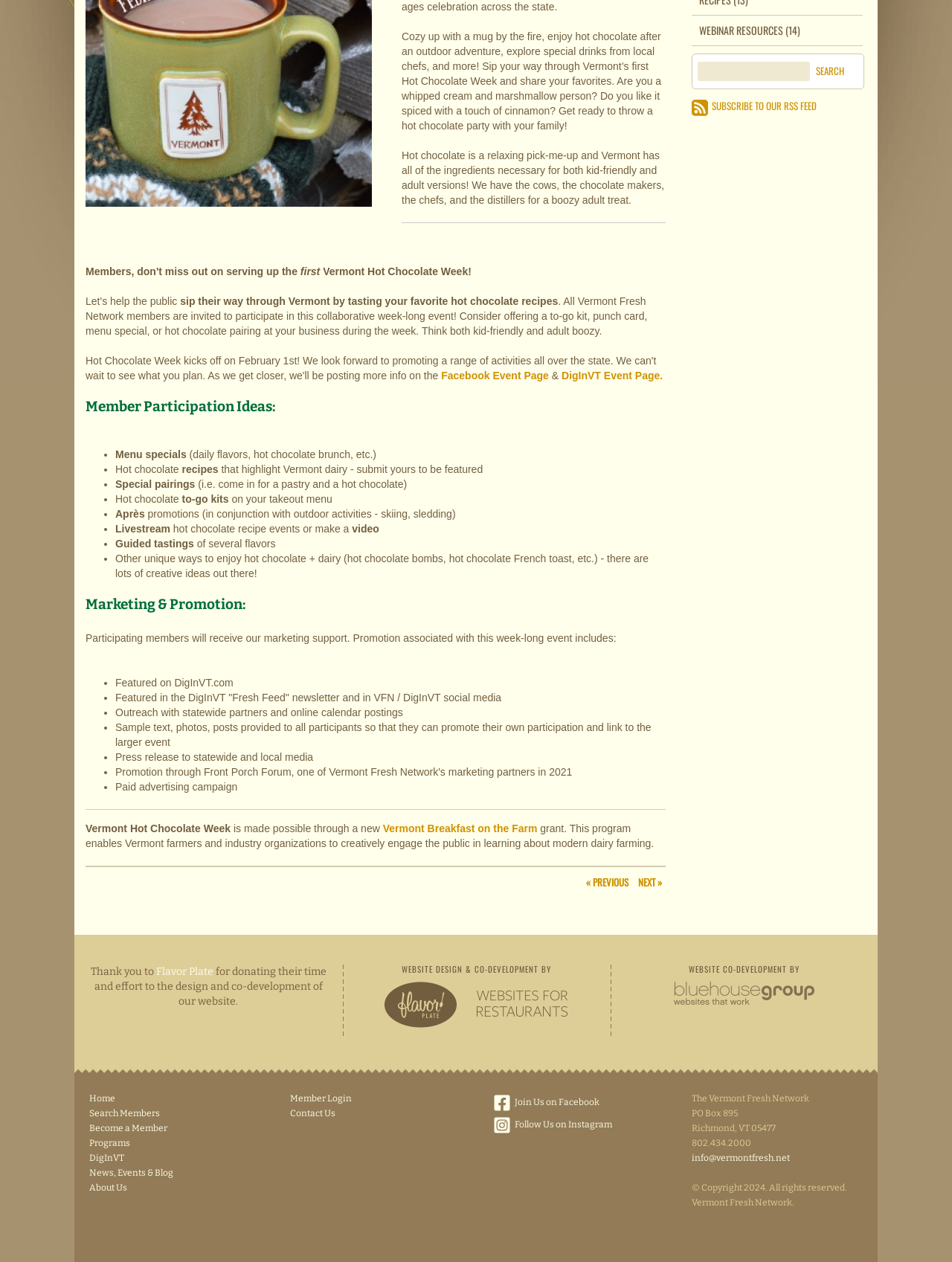Locate the bounding box coordinates for the element described below: "News, Events & Blog". The coordinates must be four float values between 0 and 1, formatted as [left, top, right, bottom].

[0.094, 0.923, 0.262, 0.935]